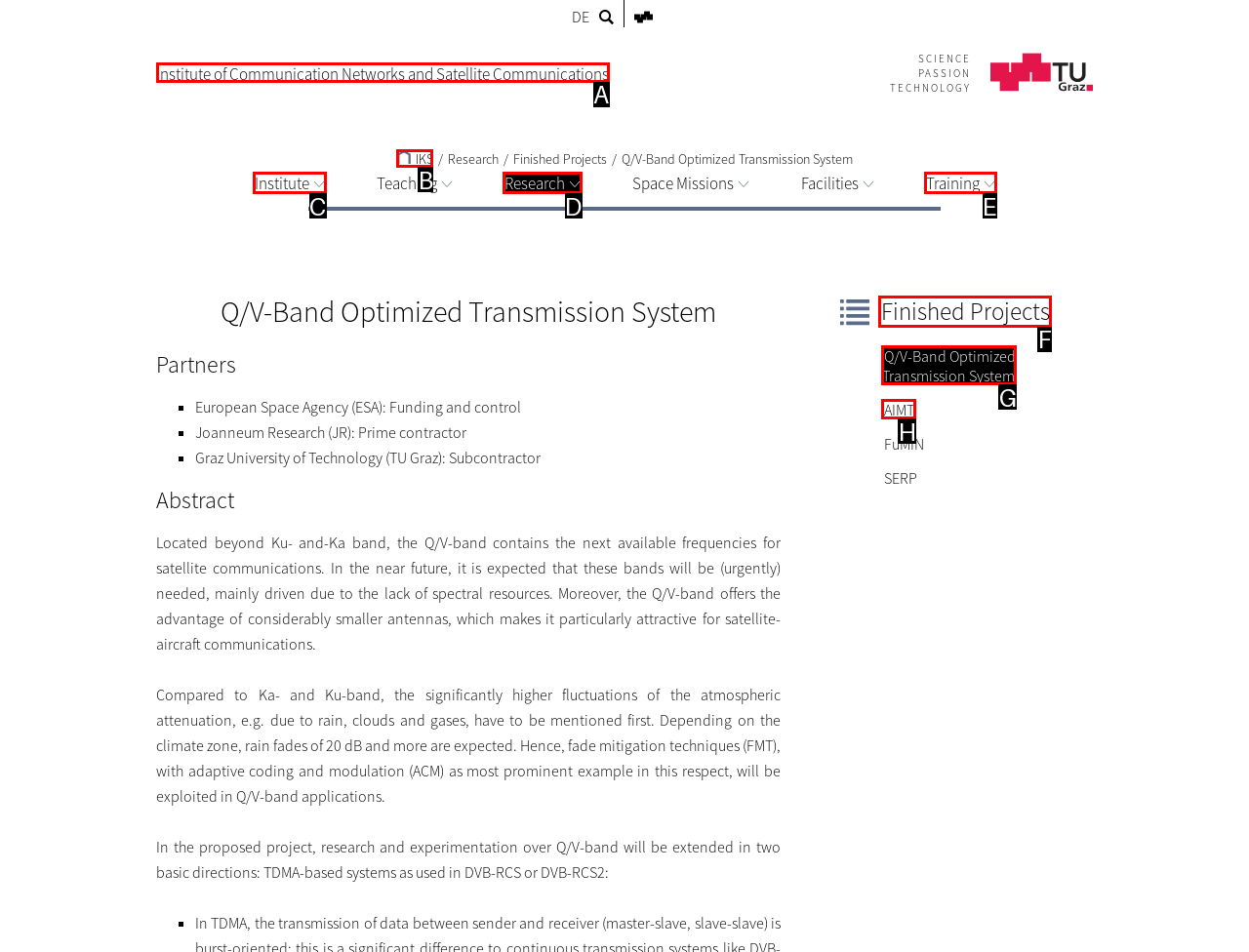Which option corresponds to the following element description: Research?
Please provide the letter of the correct choice.

D